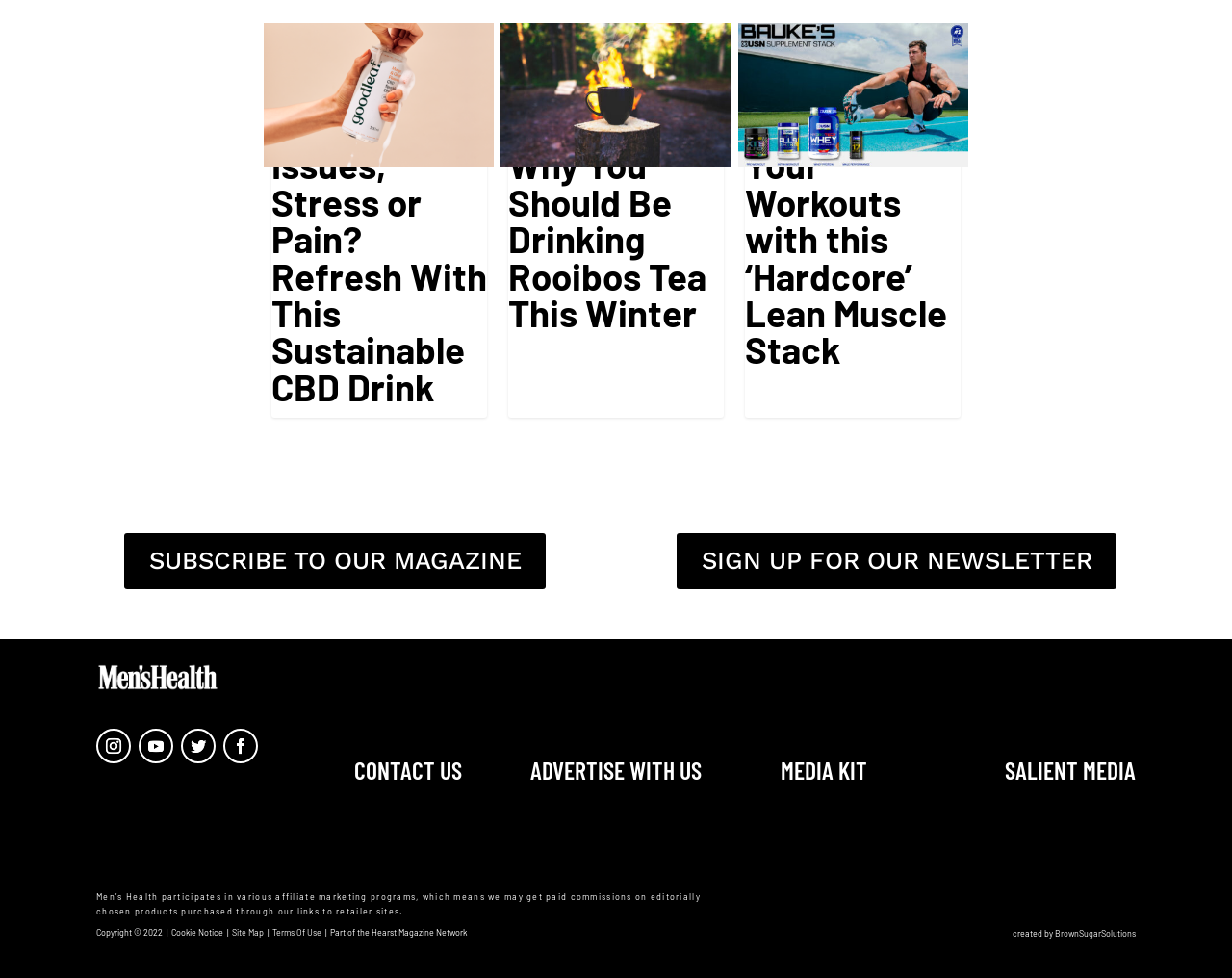Given the description "SIGN UP FOR OUR NEWSLETTER", provide the bounding box coordinates of the corresponding UI element.

[0.549, 0.545, 0.906, 0.603]